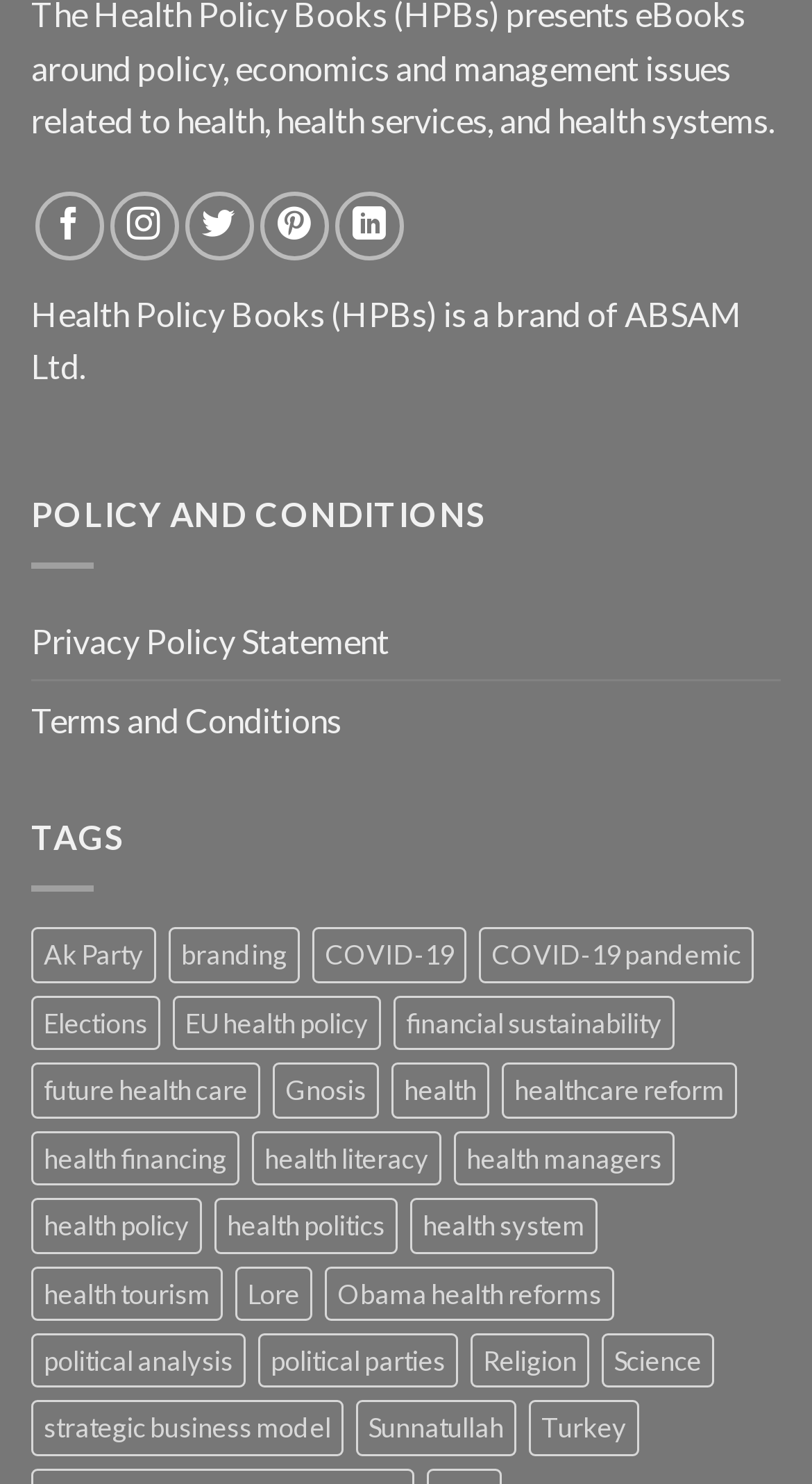Answer the question using only one word or a concise phrase: How many tags are listed on the webpage?

29